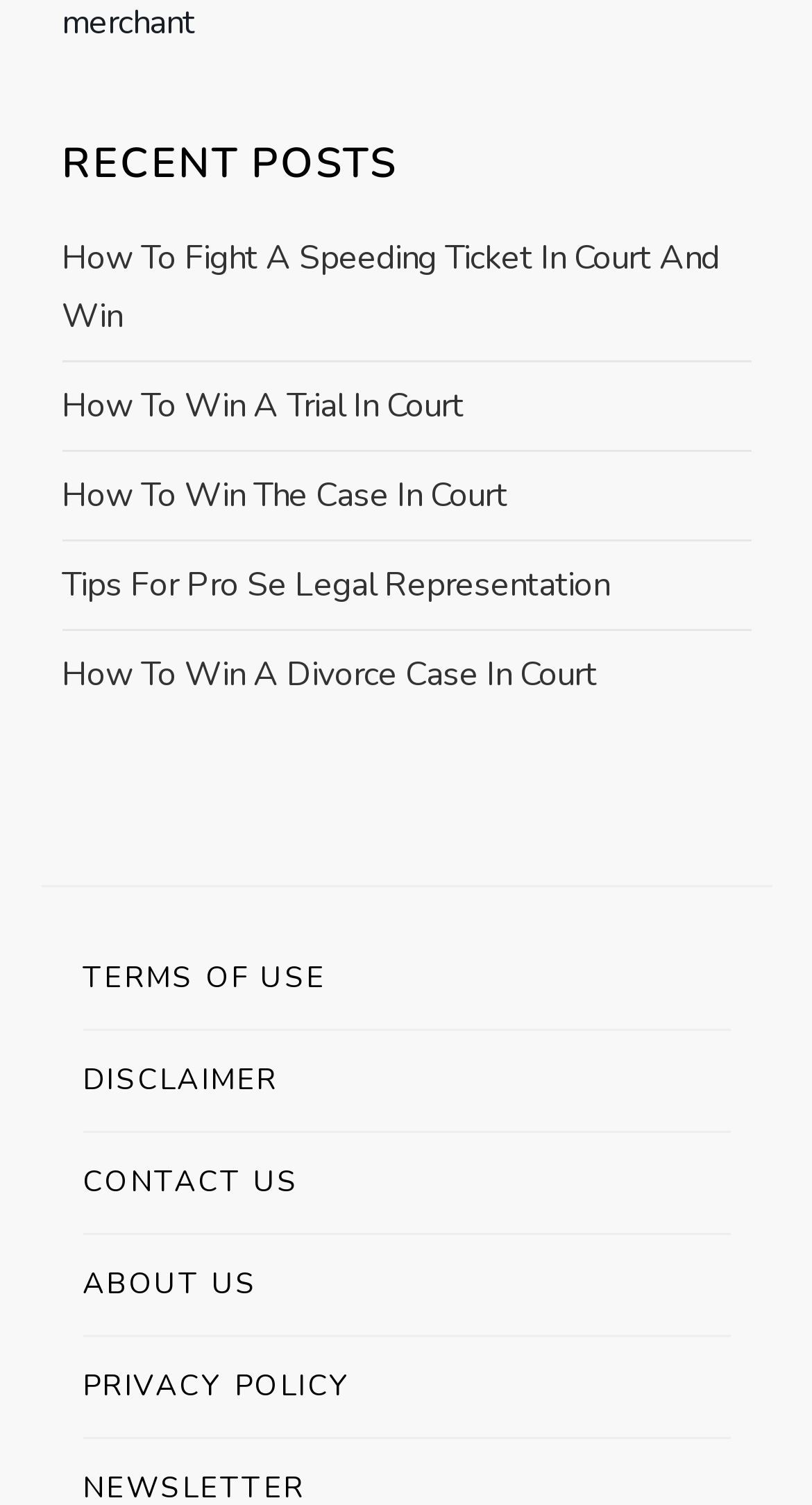How many links are under 'RECENT POSTS'?
Offer a detailed and exhaustive answer to the question.

I counted the number of links under the 'RECENT POSTS' heading and found 5 links: 'How To Fight A Speeding Ticket In Court And Win', 'How To Win A Trial In Court', 'How To Win The Case In Court', 'Tips For Pro Se Legal Representation', and 'How To Win A Divorce Case In Court'.